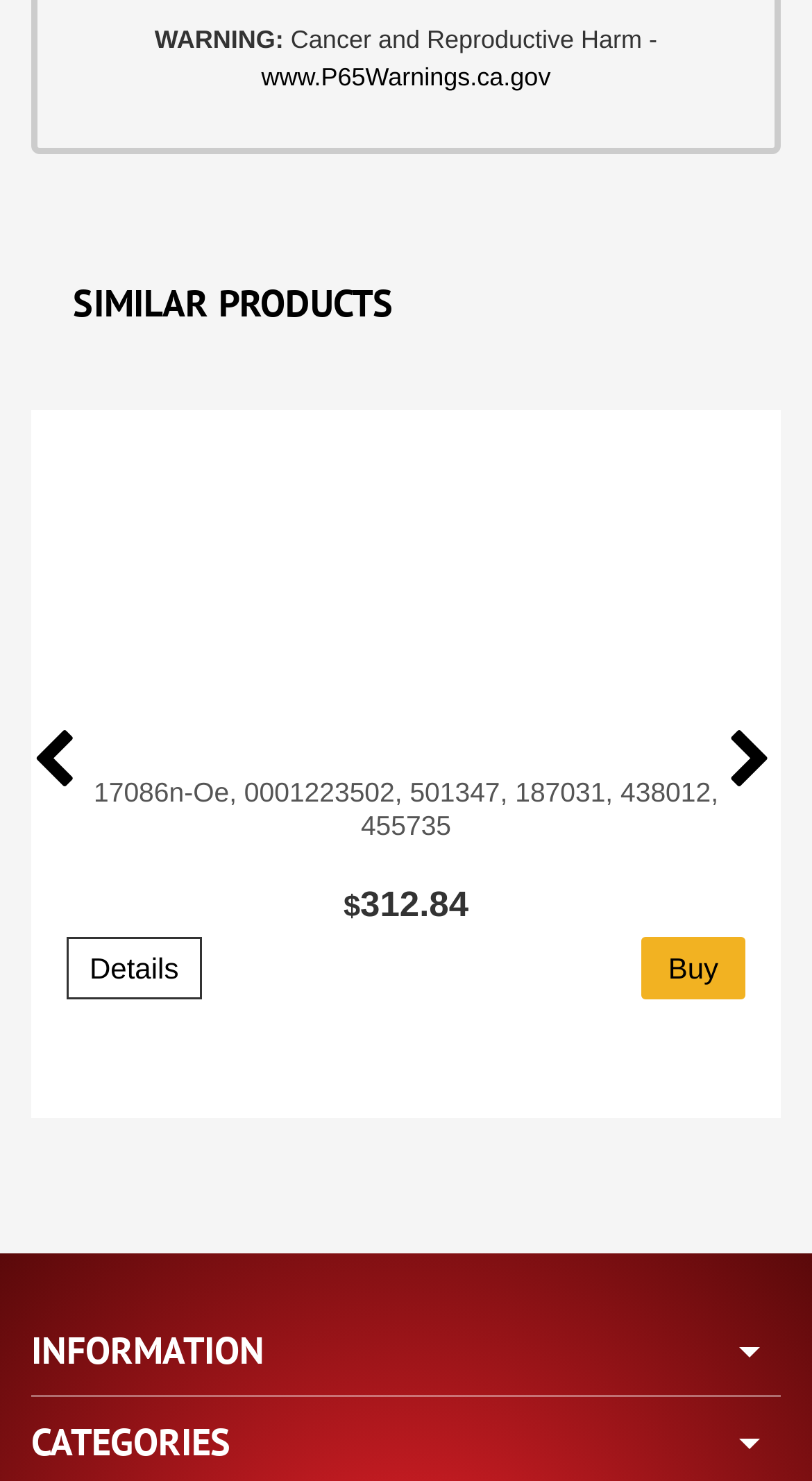Please provide a comprehensive response to the question below by analyzing the image: 
What is the category section title?

The category section title can be found in the heading element at the bottom of the webpage, which reads 'CATEGORIES'.